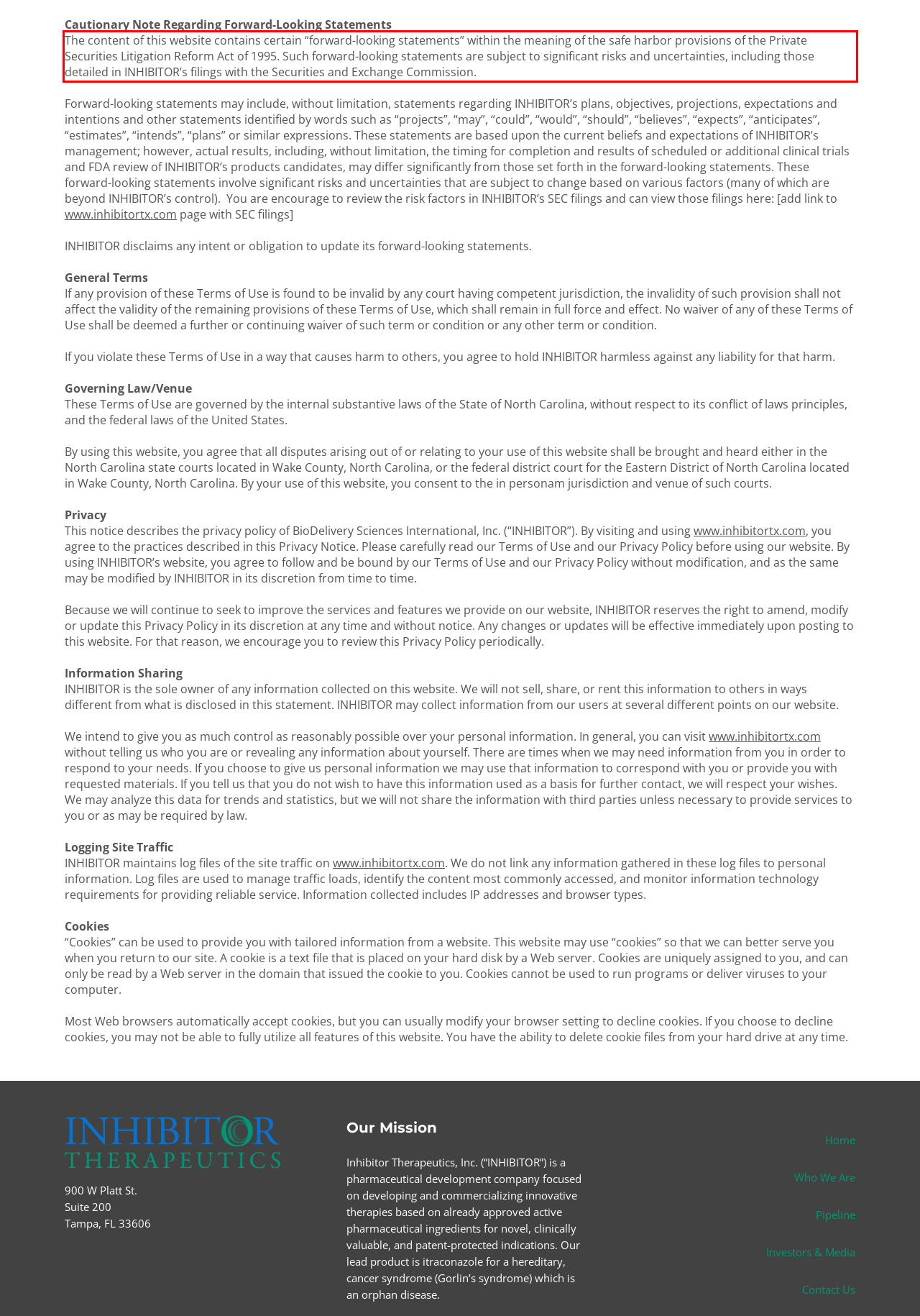Please take the screenshot of the webpage, find the red bounding box, and generate the text content that is within this red bounding box.

The content of this website contains certain “forward-looking statements” within the meaning of the safe harbor provisions of the Private Securities Litigation Reform Act of 1995. Such forward-looking statements are subject to significant risks and uncertainties, including those detailed in INHIBITOR’s filings with the Securities and Exchange Commission.